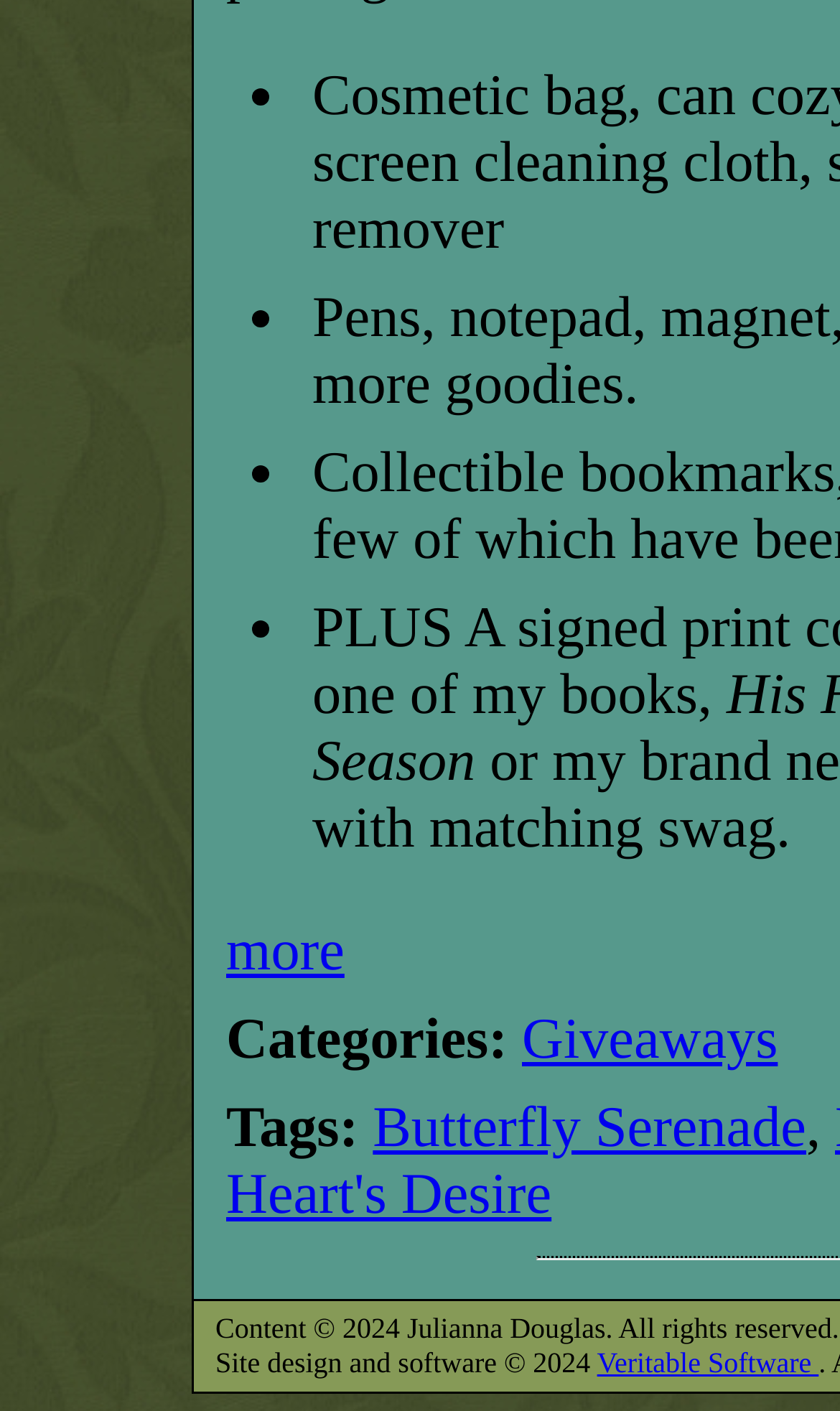How many list markers are there?
Look at the image and respond to the question as thoroughly as possible.

There are four list markers on the webpage, each represented by a '•' symbol, and they are located at different vertical positions based on their y1, y2 coordinates.